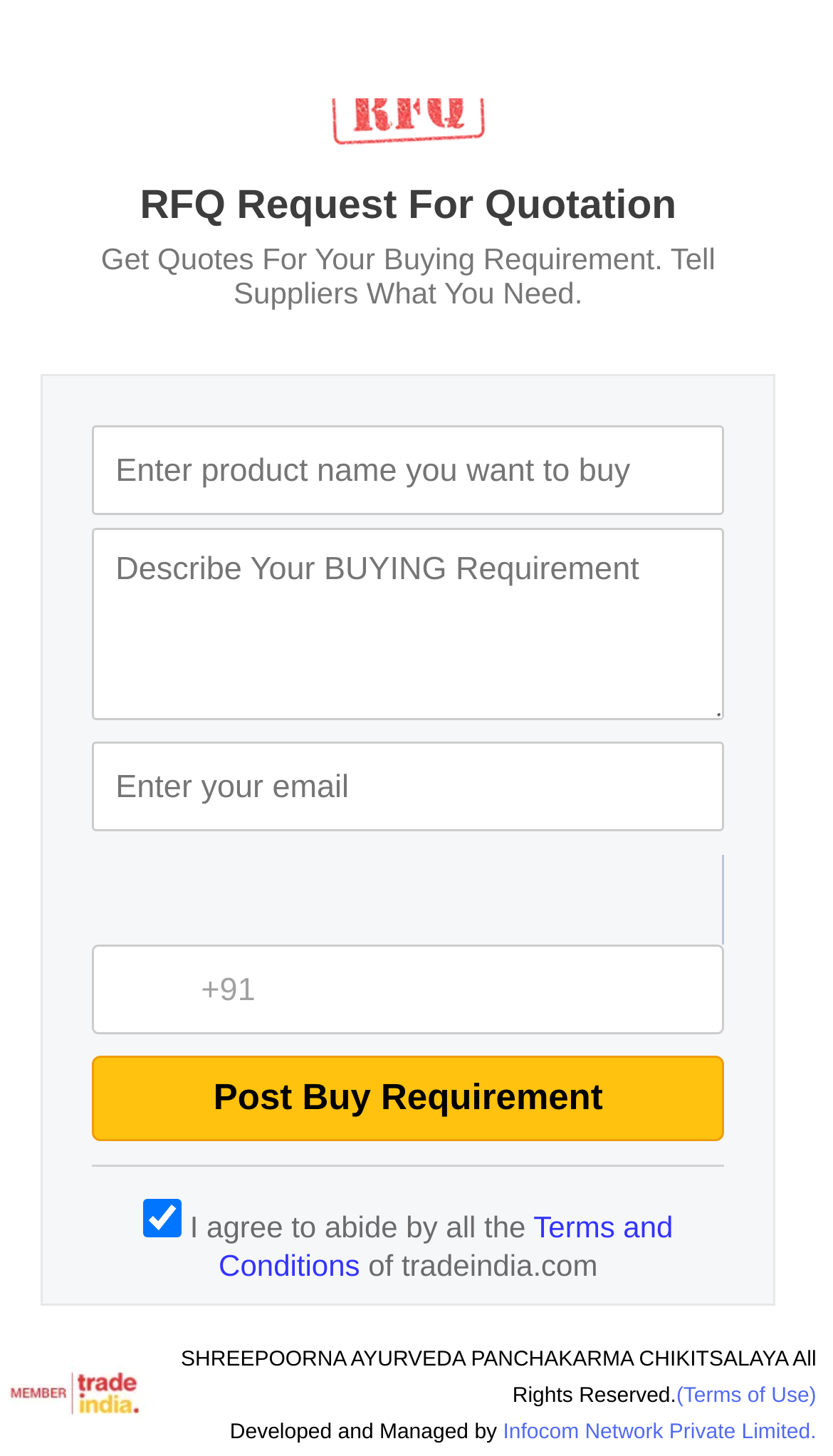Please provide the bounding box coordinates for the element that needs to be clicked to perform the instruction: "Enter product name you want to buy". The coordinates must consist of four float numbers between 0 and 1, formatted as [left, top, right, bottom].

[0.111, 0.293, 0.869, 0.354]